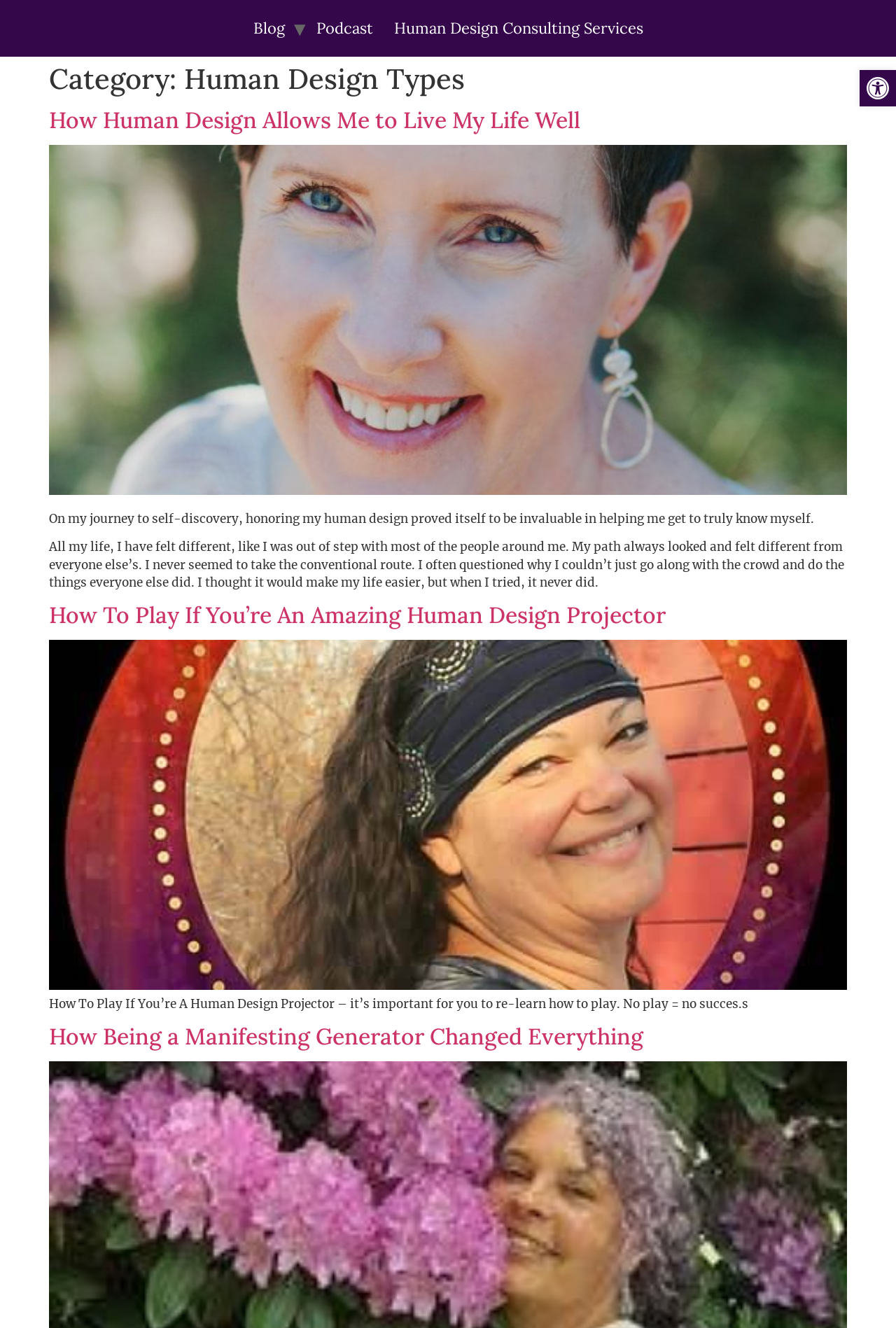Please determine the bounding box coordinates of the element to click in order to execute the following instruction: "Read about how human design allows me to live my life well". The coordinates should be four float numbers between 0 and 1, specified as [left, top, right, bottom].

[0.055, 0.08, 0.648, 0.101]